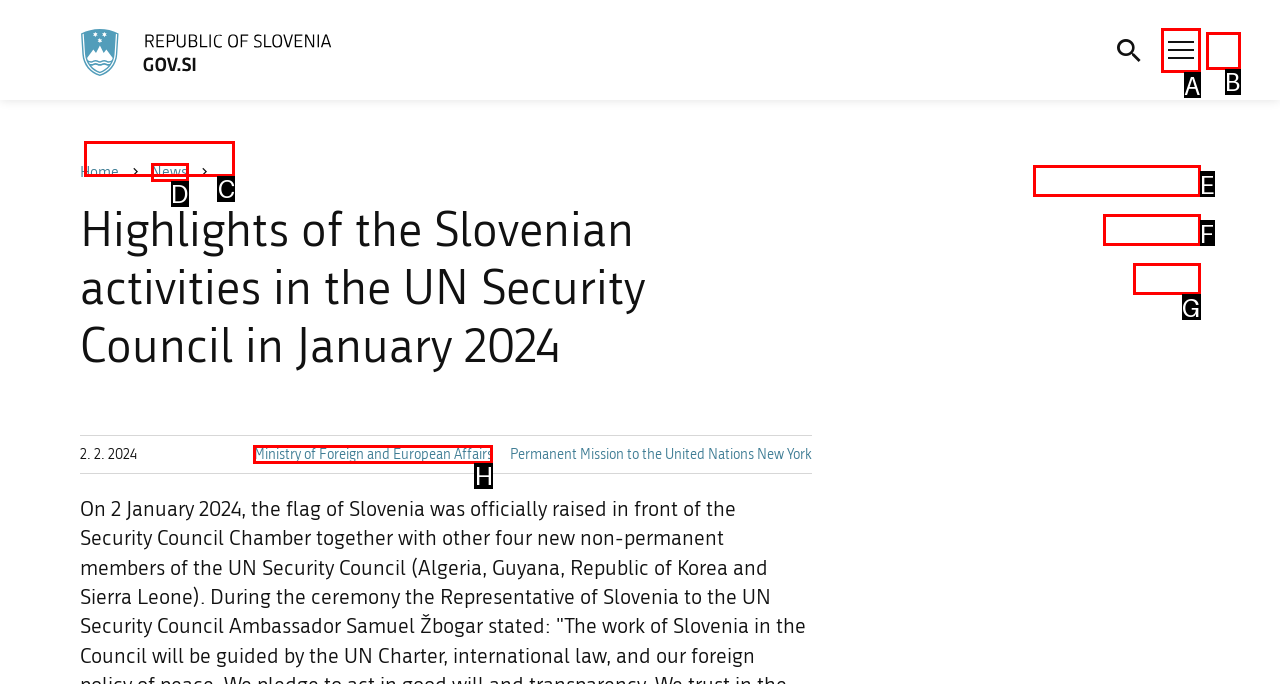Determine the letter of the element I should select to fulfill the following instruction: Read about Ministry of Foreign and European Affairs. Just provide the letter.

H